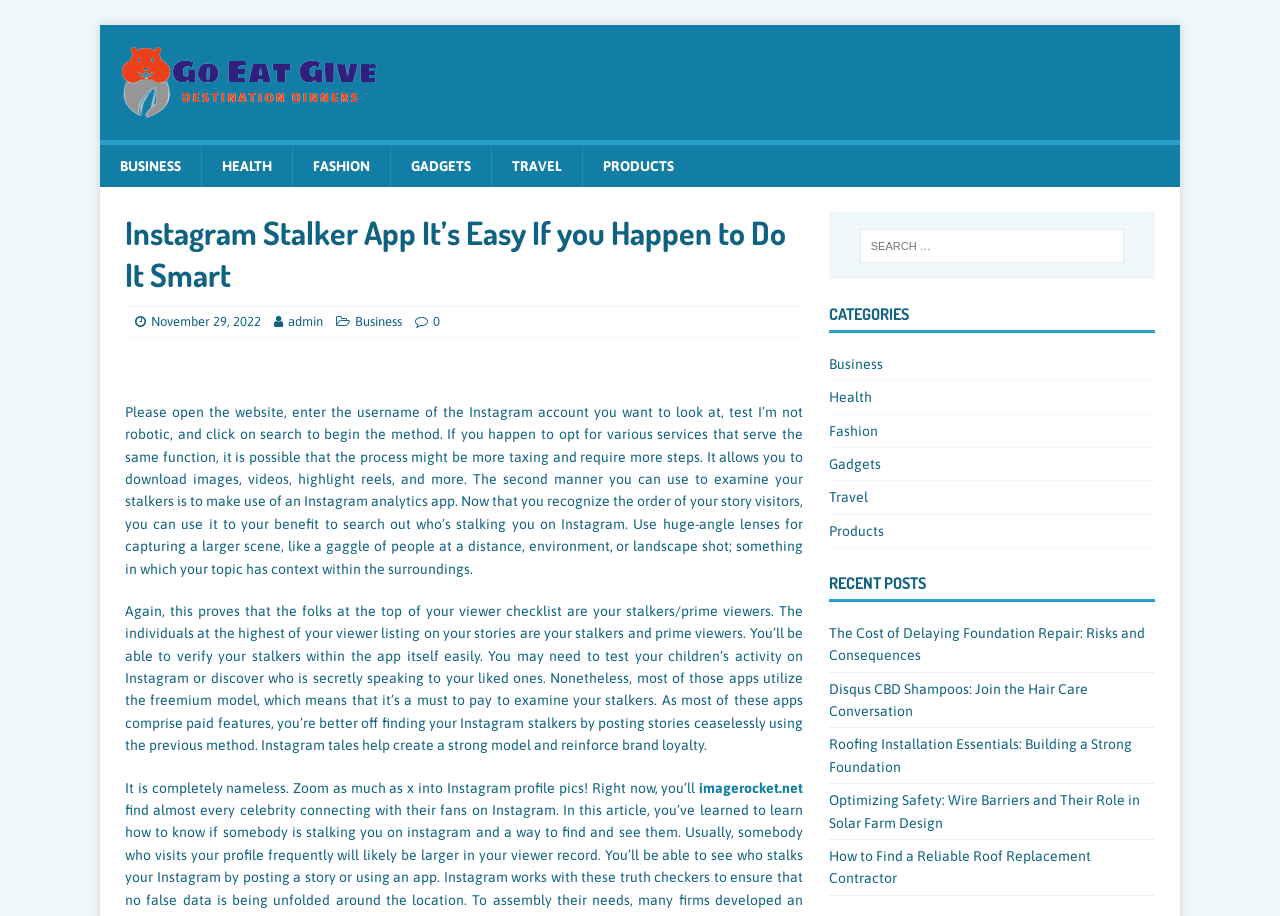Determine the bounding box coordinates of the section I need to click to execute the following instruction: "Click on the BUSINESS category". Provide the coordinates as four float numbers between 0 and 1, i.e., [left, top, right, bottom].

[0.078, 0.158, 0.157, 0.205]